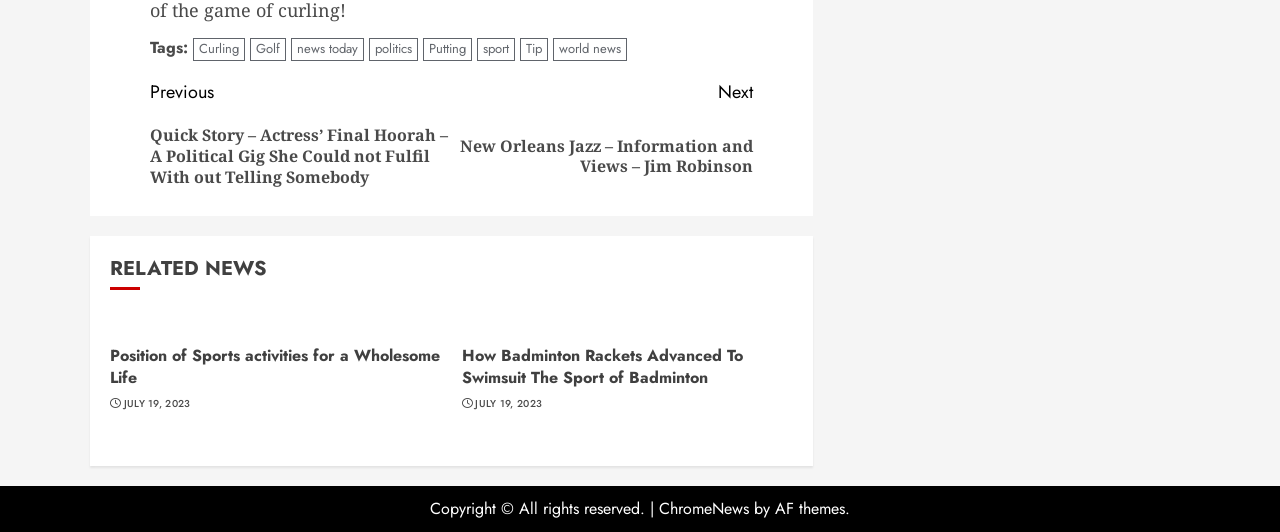Identify the bounding box coordinates for the UI element mentioned here: "news today". Provide the coordinates as four float values between 0 and 1, i.e., [left, top, right, bottom].

[0.227, 0.071, 0.284, 0.114]